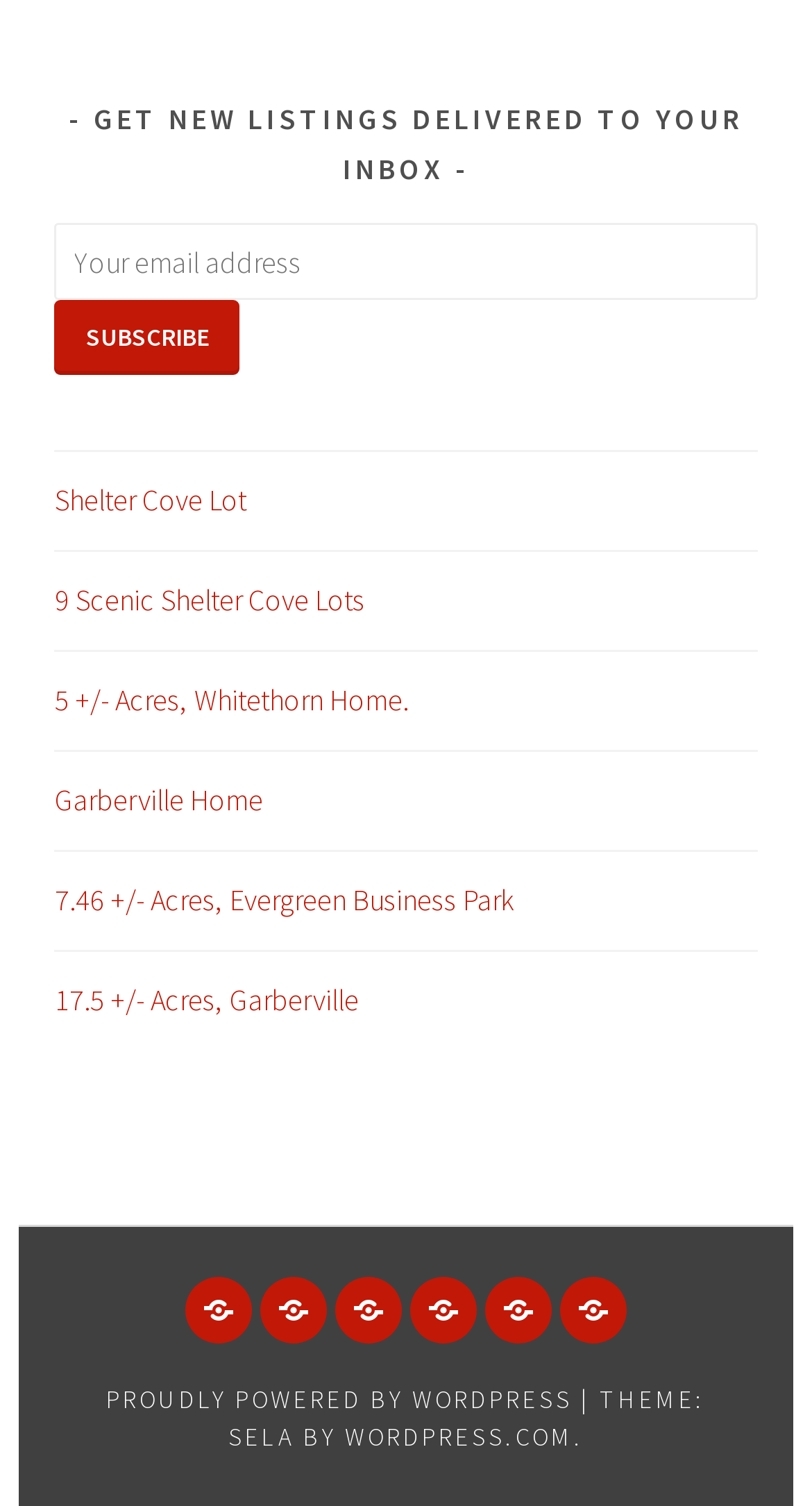Identify the bounding box coordinates of the clickable region necessary to fulfill the following instruction: "Enter email address". The bounding box coordinates should be four float numbers between 0 and 1, i.e., [left, top, right, bottom].

[0.068, 0.148, 0.932, 0.199]